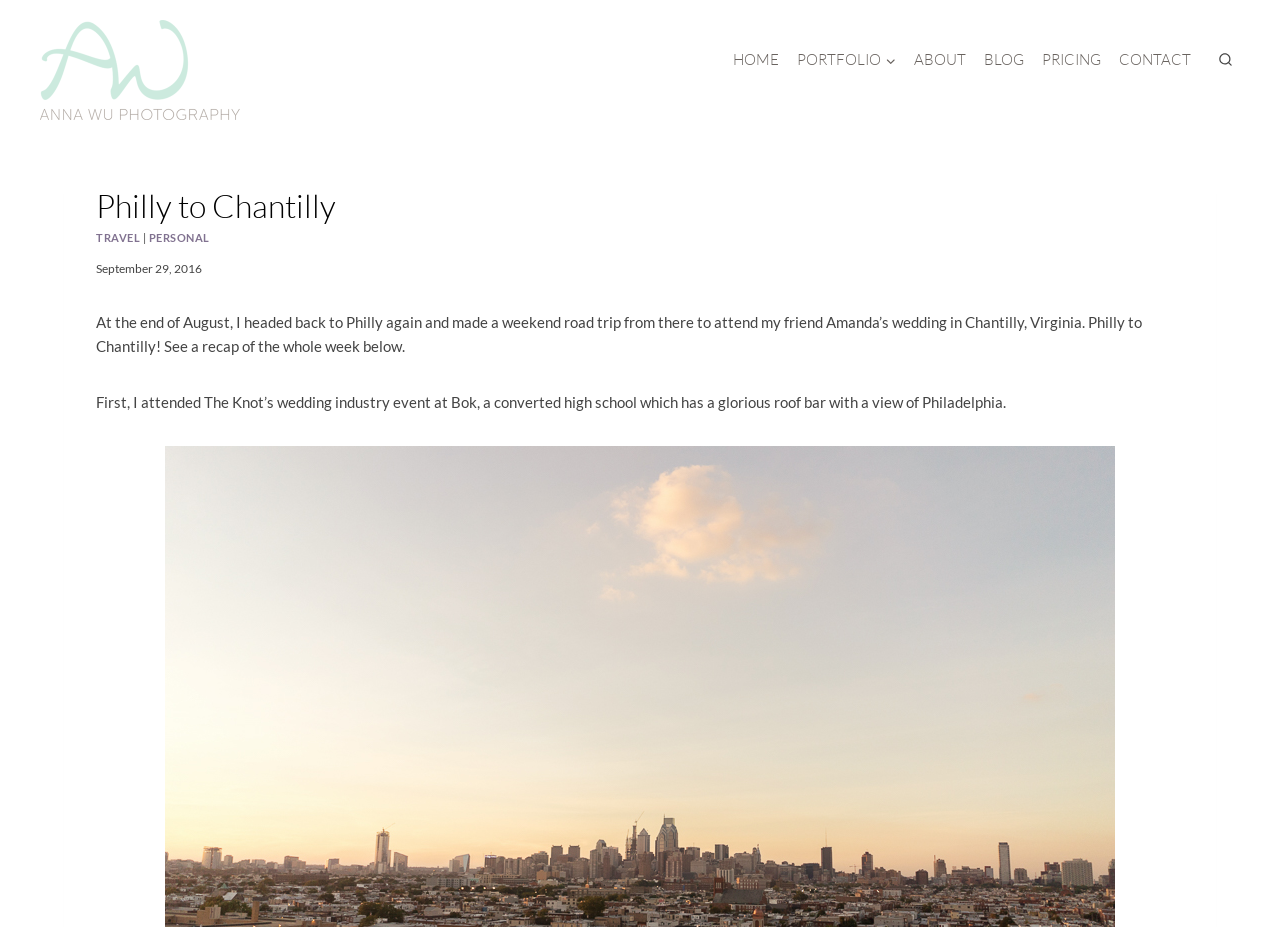Based on the image, please elaborate on the answer to the following question:
What is the name of the author's friend?

The text mentions 'my friend Amanda’s wedding in Chantilly, Virginia', which suggests that Amanda is the name of the author's friend.